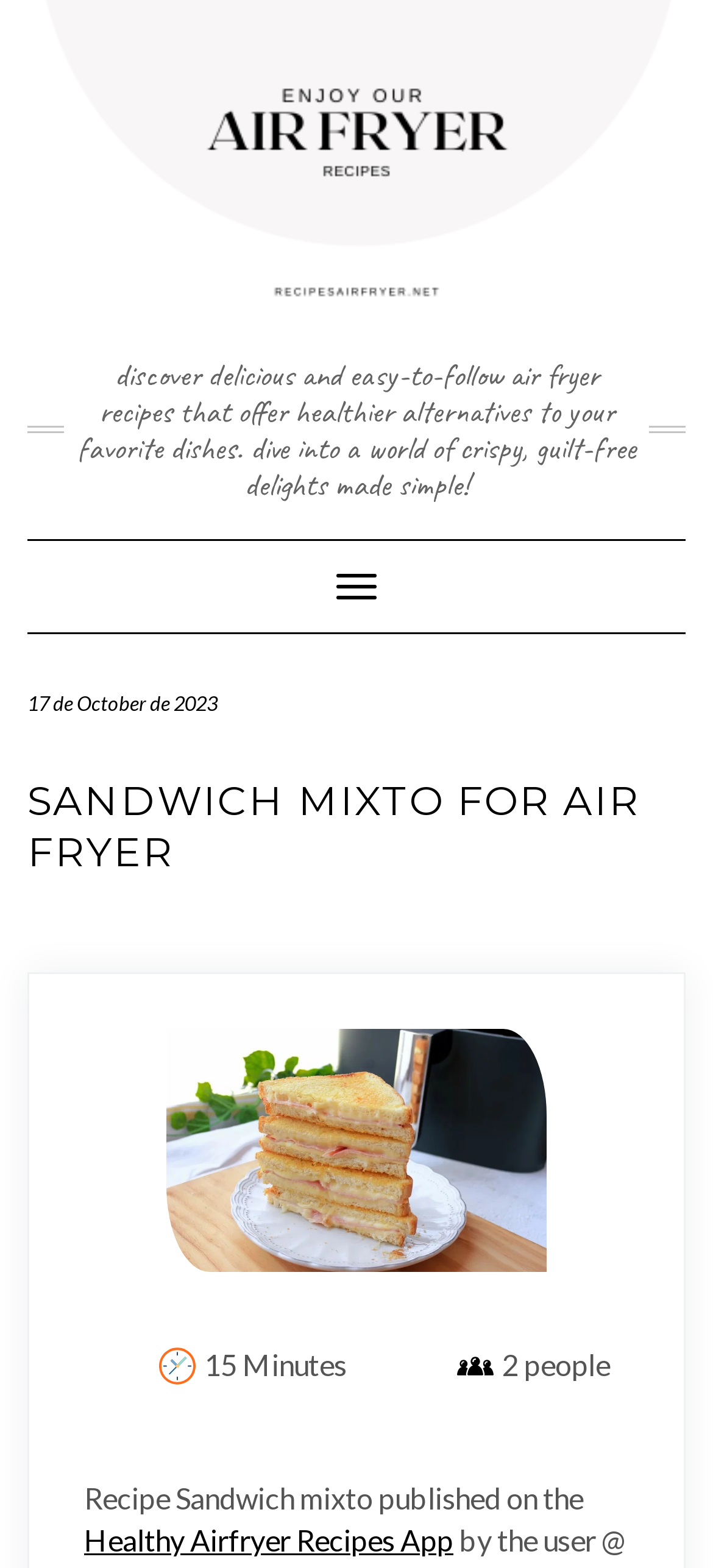Provide the bounding box coordinates, formatted as (top-left x, top-left y, bottom-right x, bottom-right y), with all values being floating point numbers between 0 and 1. Identify the bounding box of the UI element that matches the description: www.ipvanishreview.net/commonly-occurring-ipvanish-problems/

None